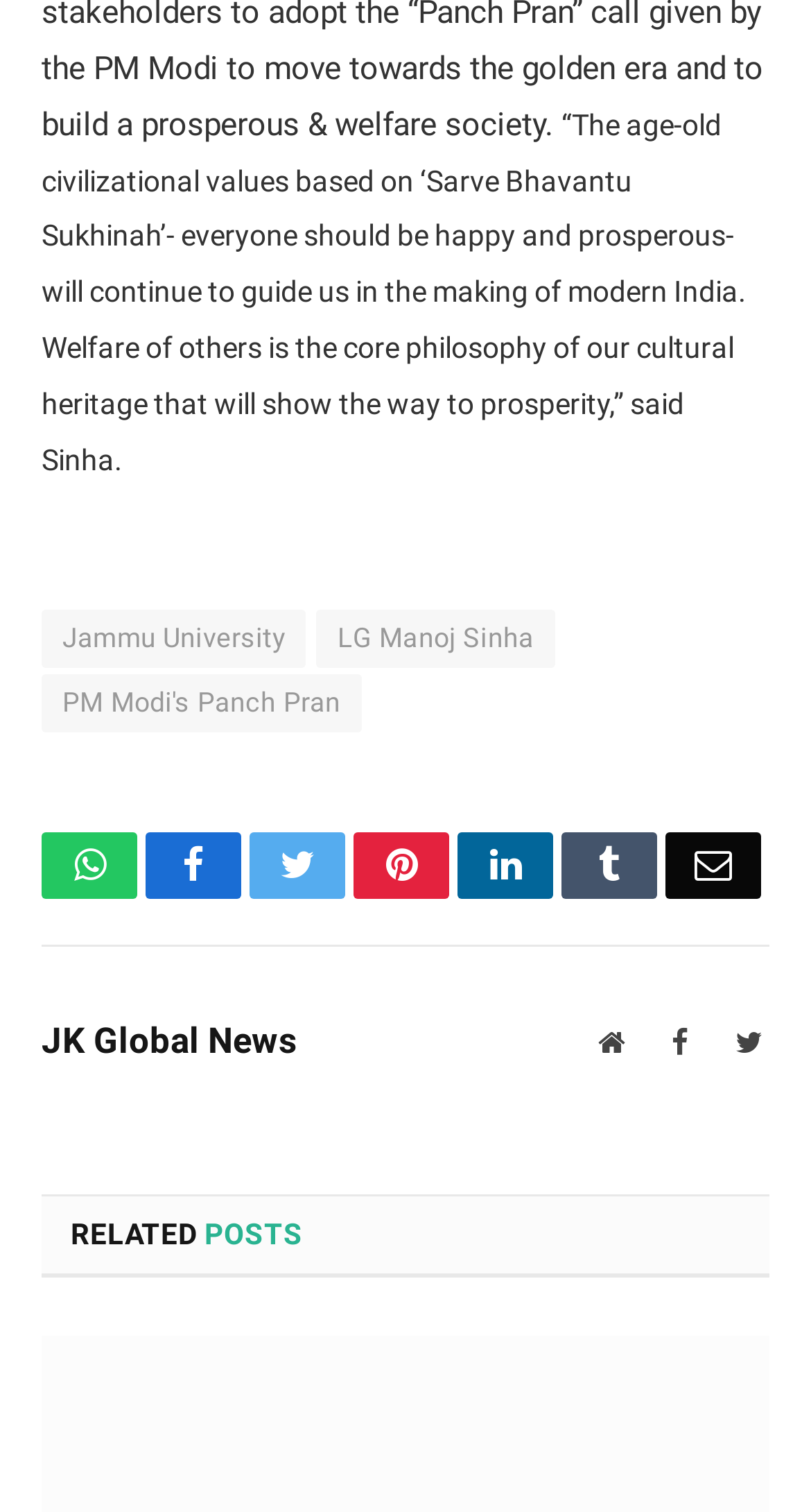Analyze the image and give a detailed response to the question:
Who is the Lieutenant Governor of Jammu?

The answer can be found by looking at the link element with the text 'LG Manoj Sinha' which is located at coordinates [0.39, 0.404, 0.684, 0.442]. This suggests that LG Manoj Sinha is the Lieutenant Governor of Jammu.